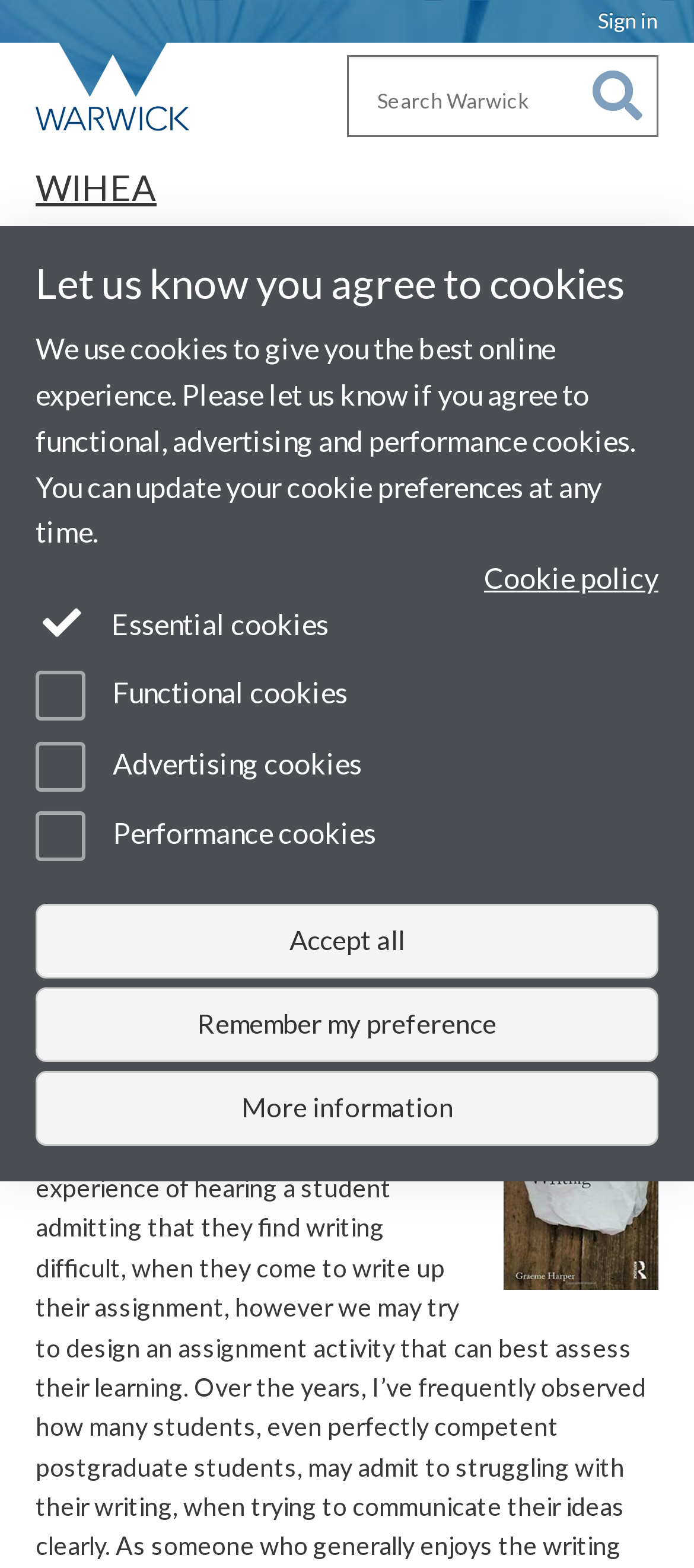Please identify the bounding box coordinates of the element's region that I should click in order to complete the following instruction: "Read more about Critical Approaches to Creative Writing". The bounding box coordinates consist of four float numbers between 0 and 1, i.e., [left, top, right, bottom].

[0.051, 0.428, 0.949, 0.485]